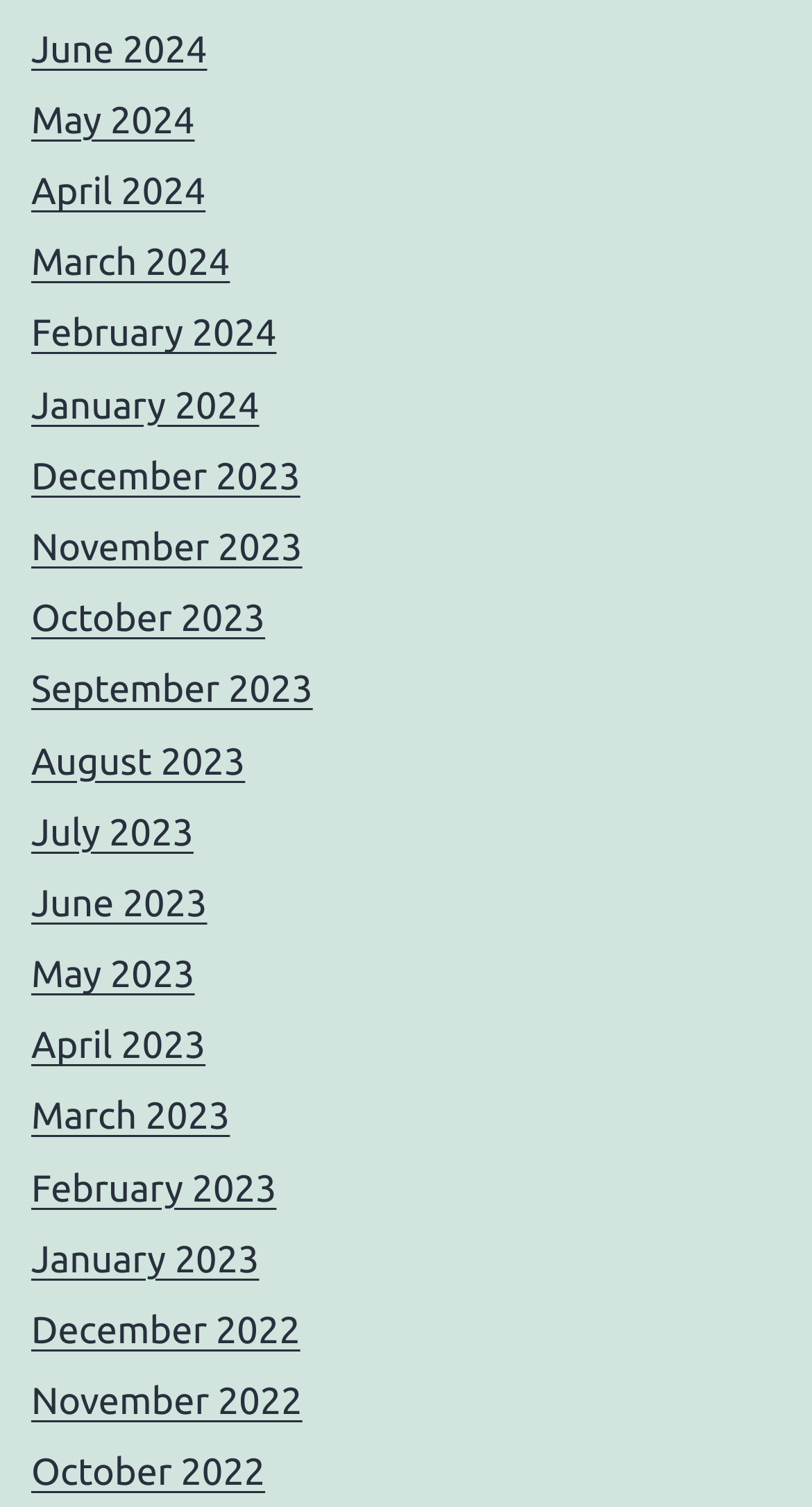Predict the bounding box coordinates of the UI element that matches this description: "best appetite suppressant pills 2021". The coordinates should be in the format [left, top, right, bottom] with each value between 0 and 1.

None